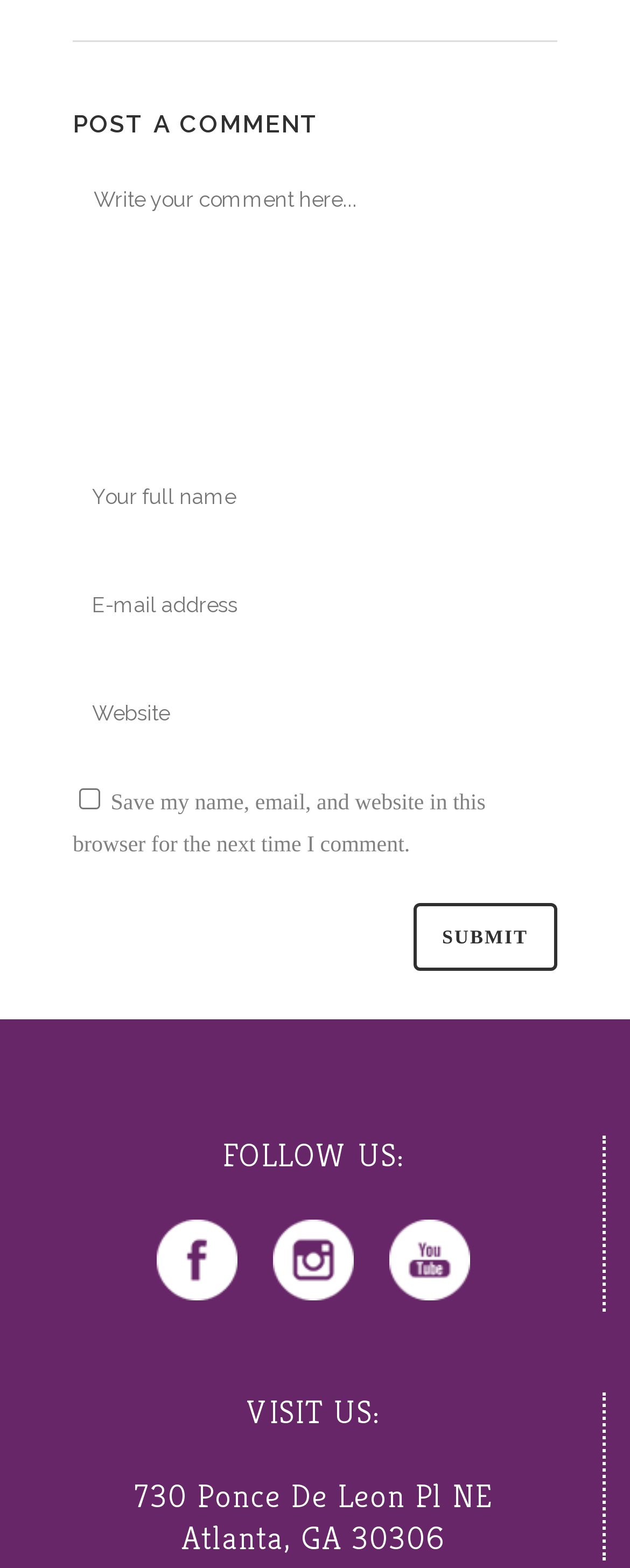Pinpoint the bounding box coordinates of the clickable element to carry out the following instruction: "Write a comment."

[0.115, 0.105, 0.885, 0.272]